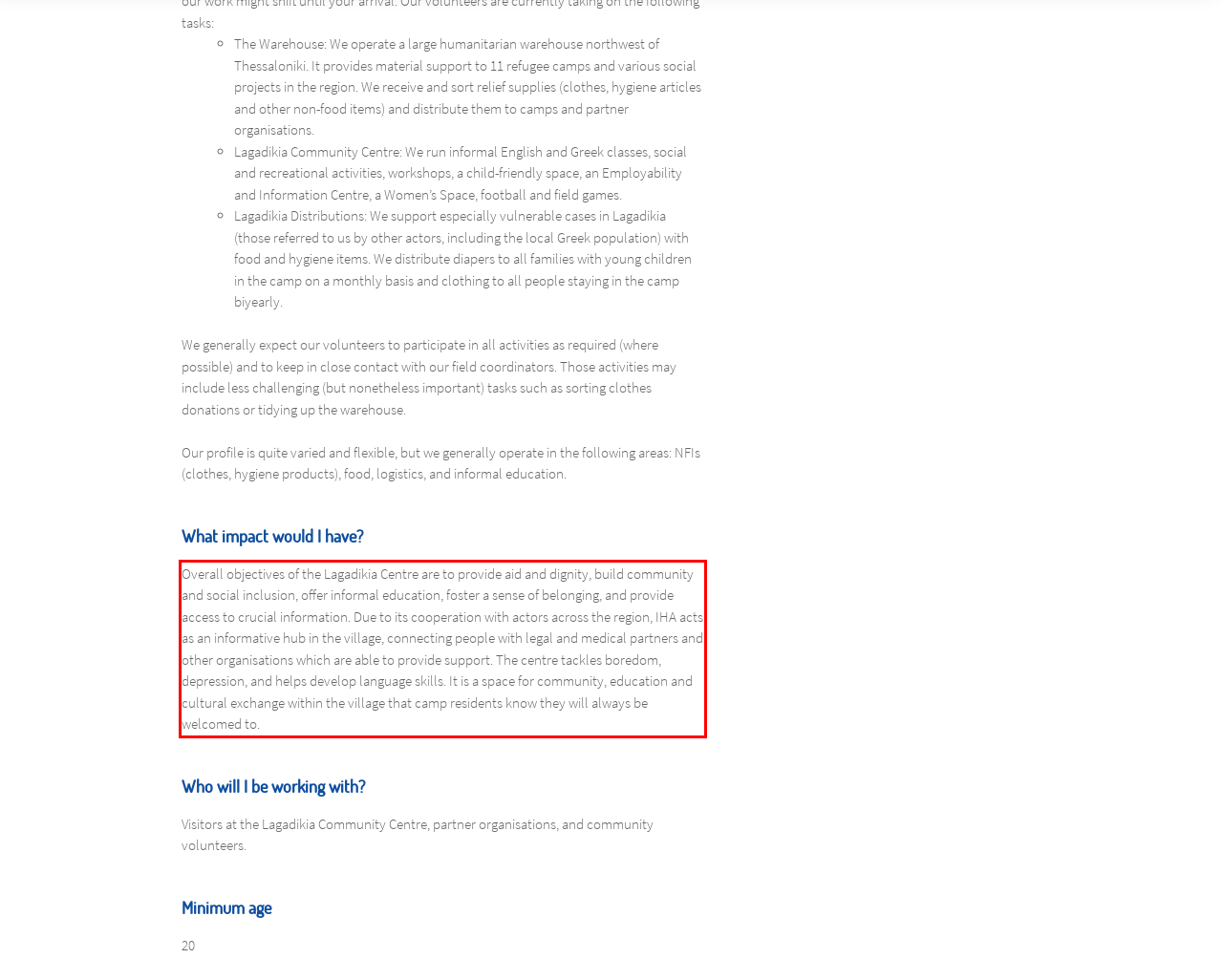Analyze the red bounding box in the provided webpage screenshot and generate the text content contained within.

Overall objectives of the Lagadikia Centre are to provide aid and dignity, build community and social inclusion, offer informal education, foster a sense of belonging, and provide access to crucial information. Due to its cooperation with actors across the region, IHA acts as an informative hub in the village, connecting people with legal and medical partners and other organisations which are able to provide support. The centre tackles boredom, depression, and helps develop language skills. It is a space for community, education and cultural exchange within the village that camp residents know they will always be welcomed to.